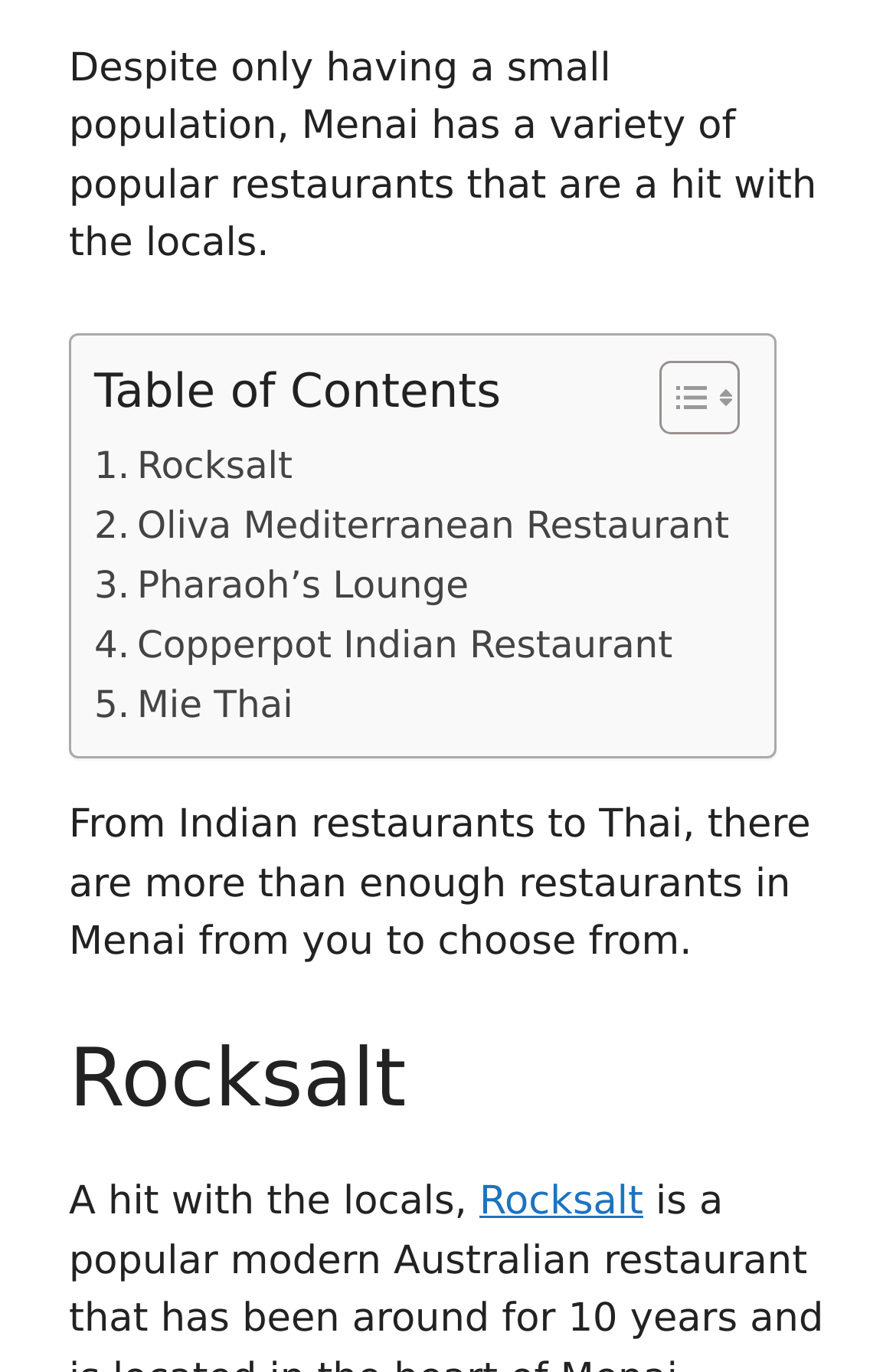Answer the following in one word or a short phrase: 
What type of cuisine does Copperpot Indian Restaurant serve?

Indian